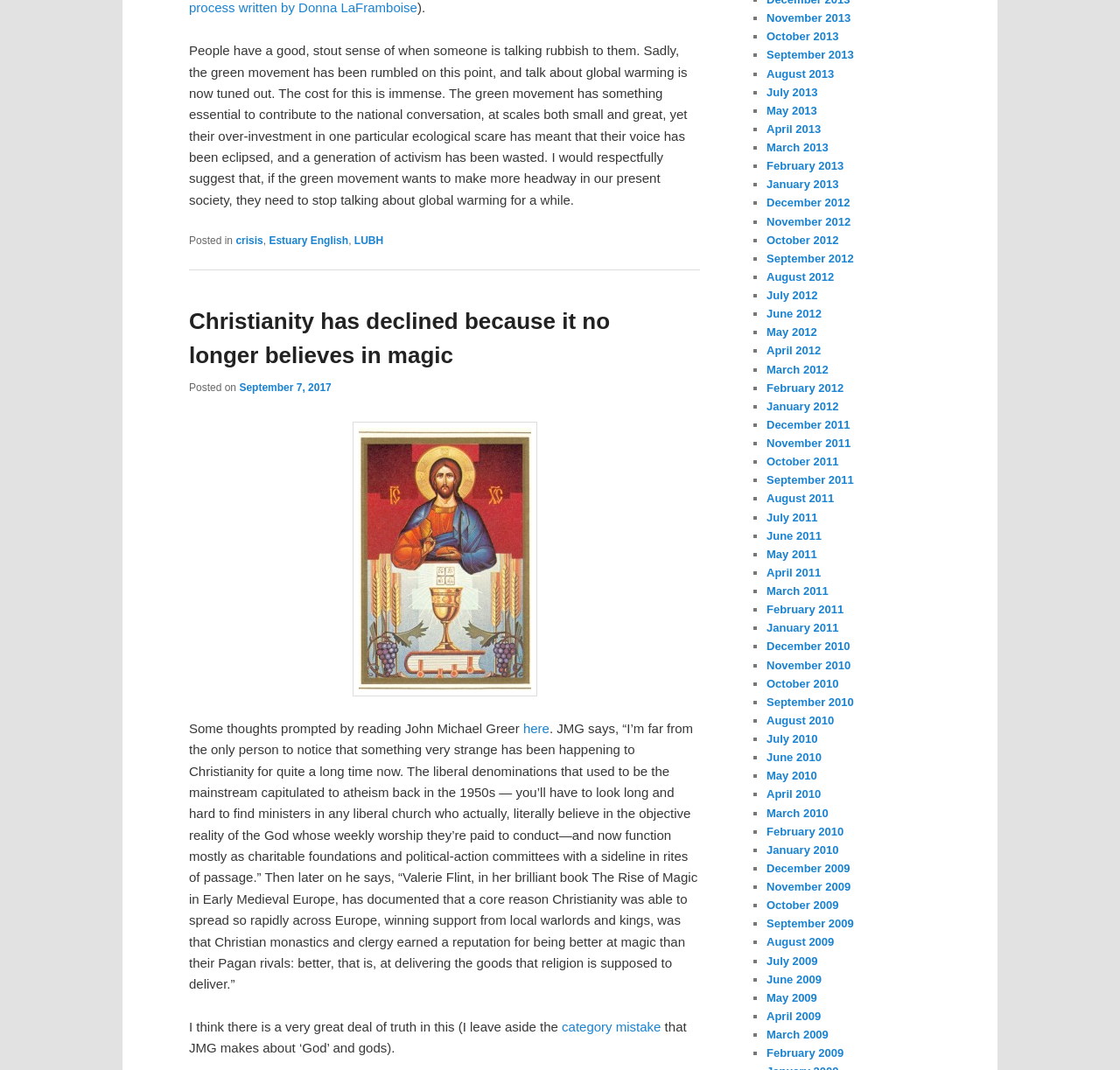Identify the bounding box coordinates of the area you need to click to perform the following instruction: "Click the link 'here'".

[0.467, 0.674, 0.491, 0.688]